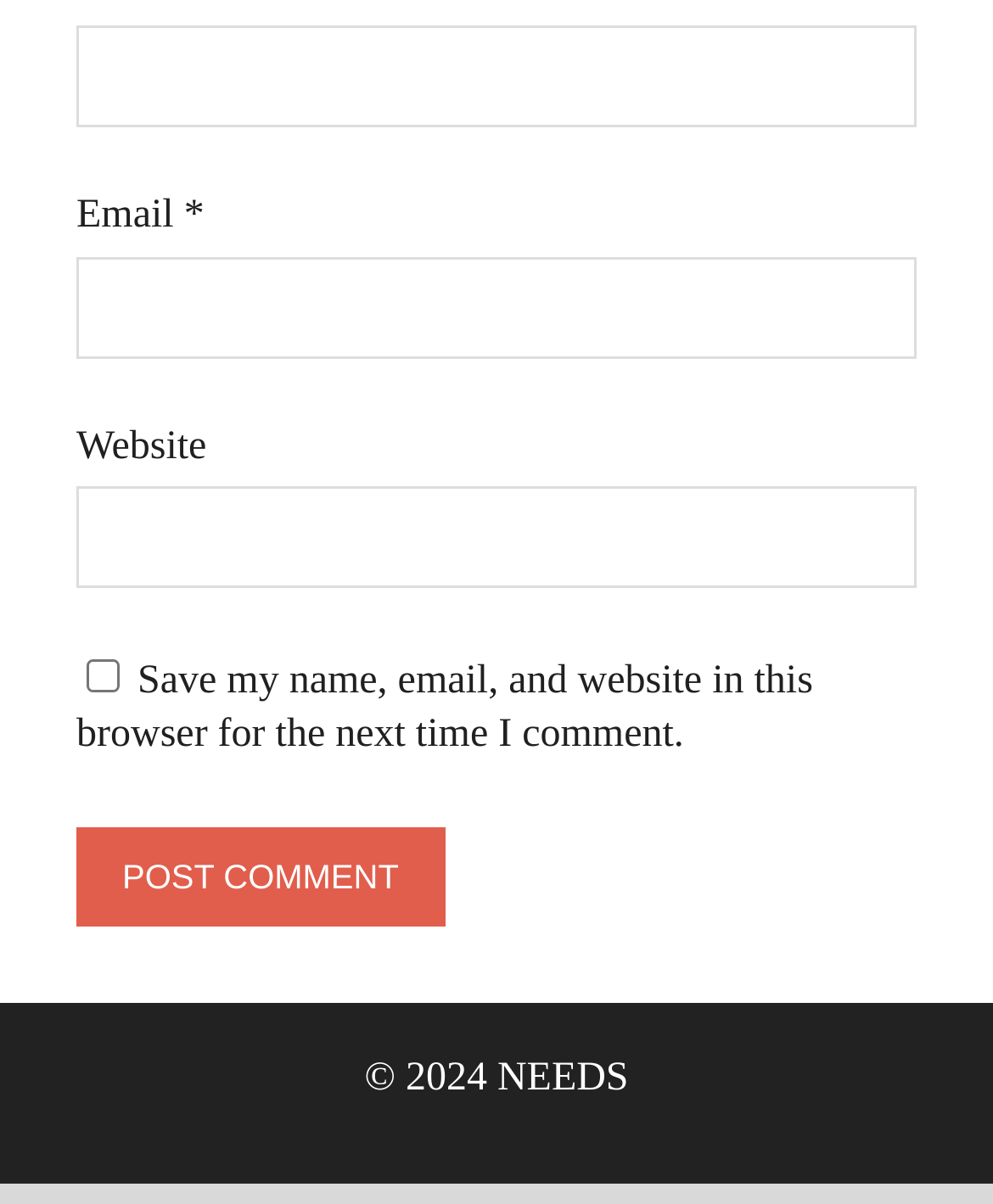Identify the bounding box for the described UI element: "parent_node: Website name="url"".

[0.077, 0.422, 0.923, 0.506]